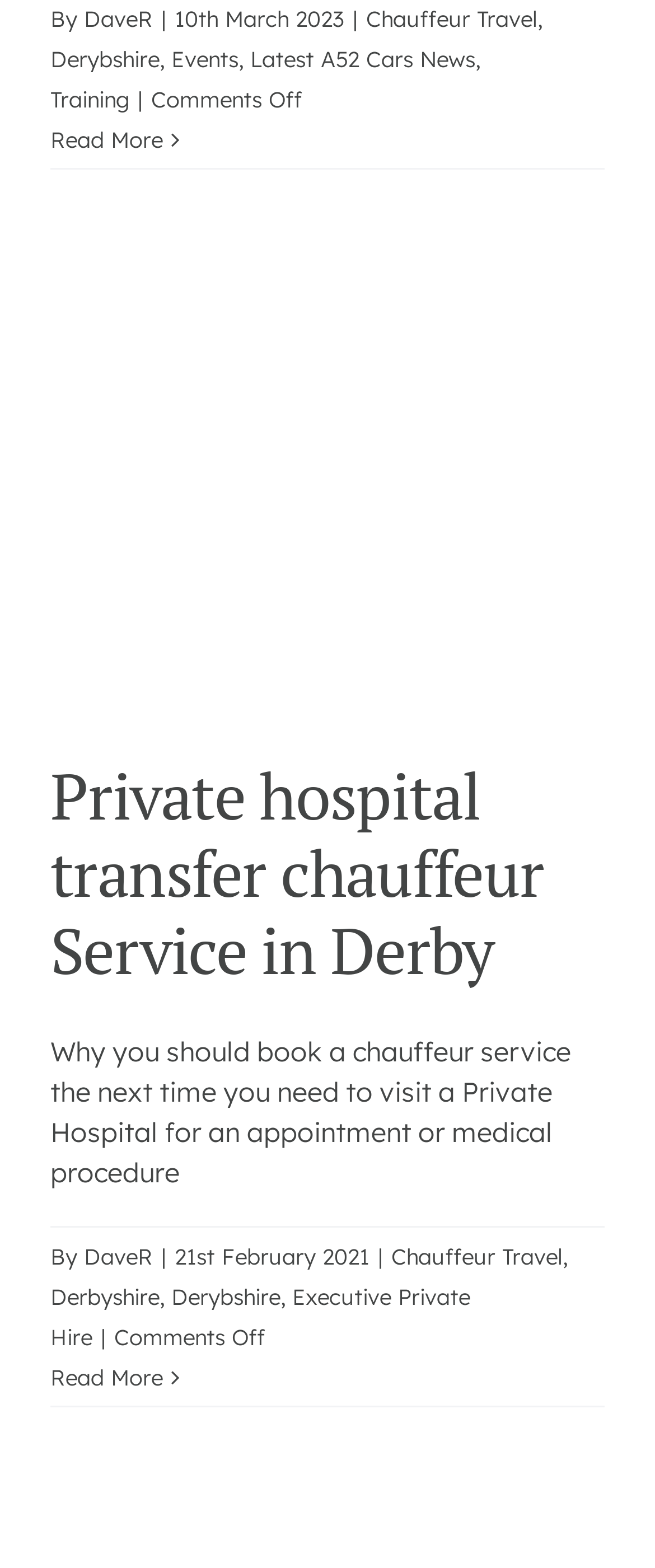Find the bounding box coordinates for the element that must be clicked to complete the instruction: "Click on 'Derbyshire'". The coordinates should be four float numbers between 0 and 1, indicated as [left, top, right, bottom].

[0.077, 0.818, 0.244, 0.836]